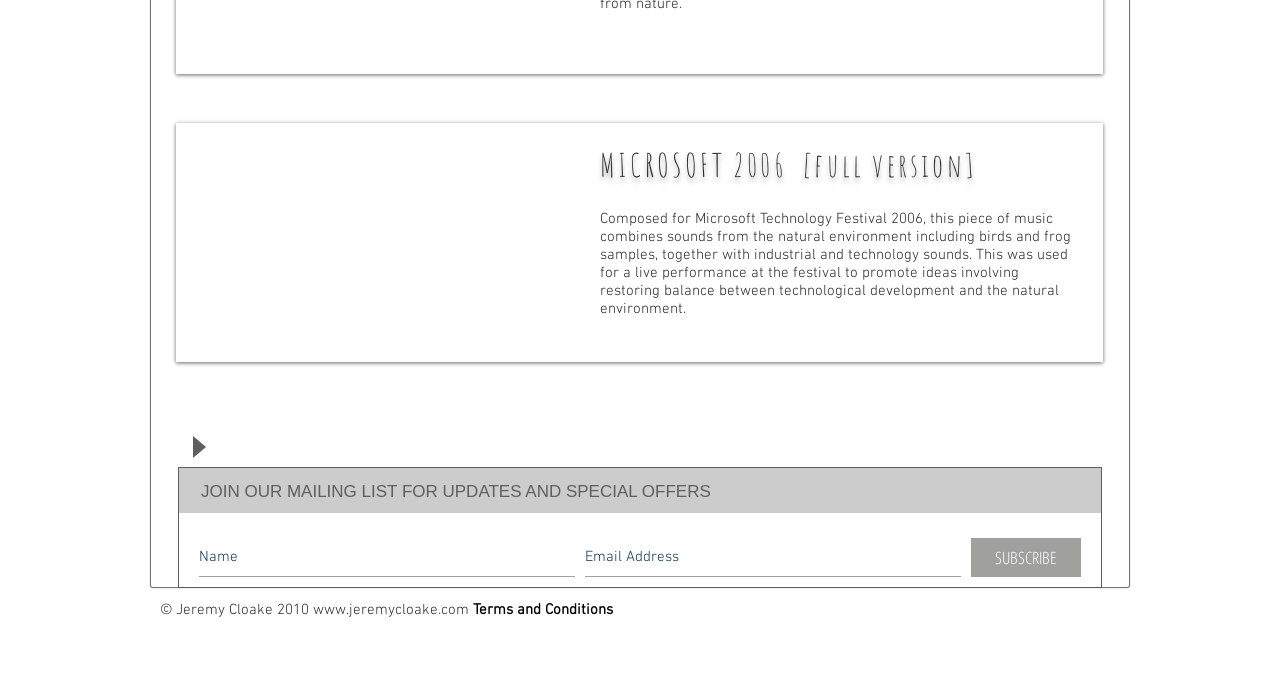Answer the question in one word or a short phrase:
What is required to subscribe to the mailing list?

Name and Email Address